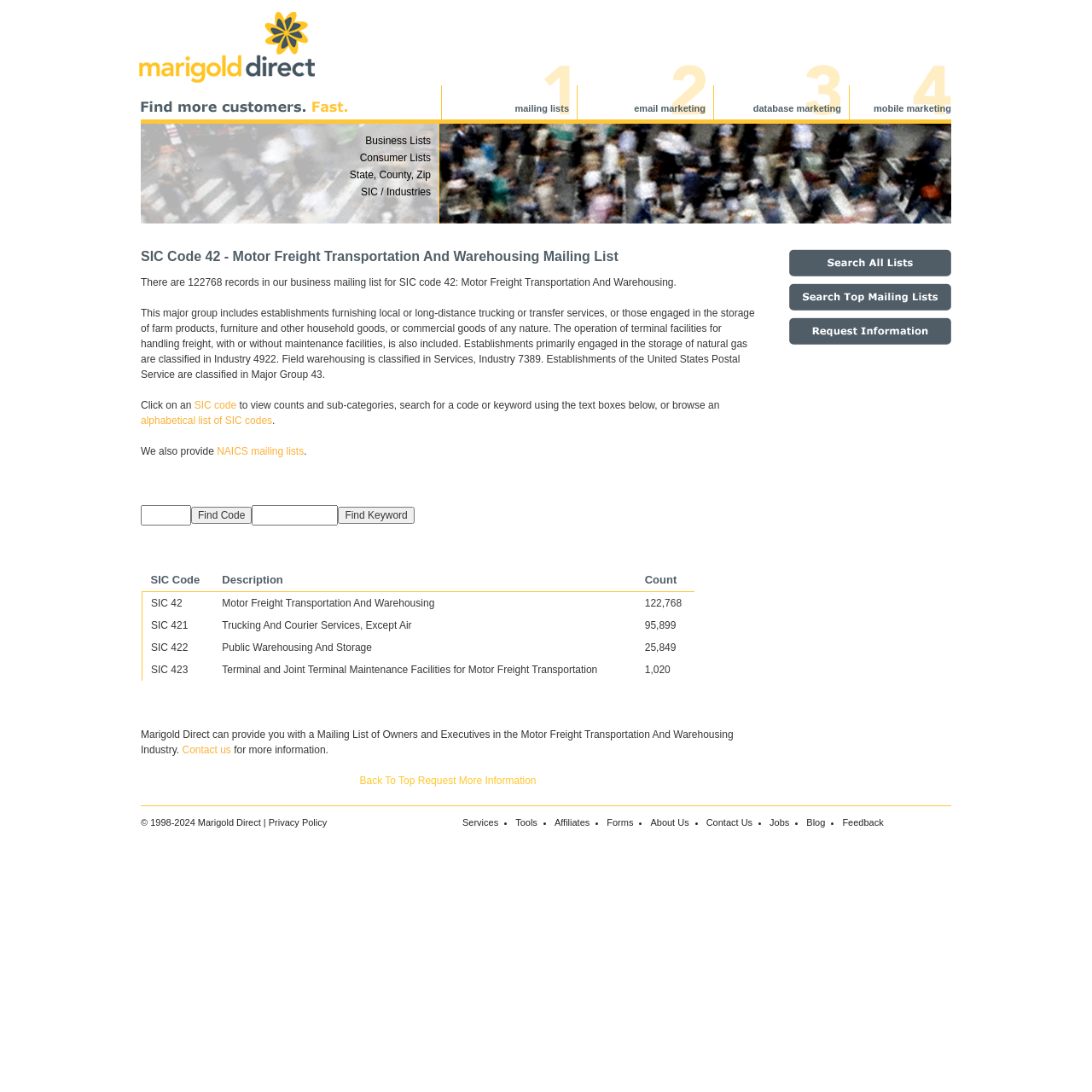What is the name of the company providing the mailing list service?
Using the image, provide a concise answer in one word or a short phrase.

Marigold Direct